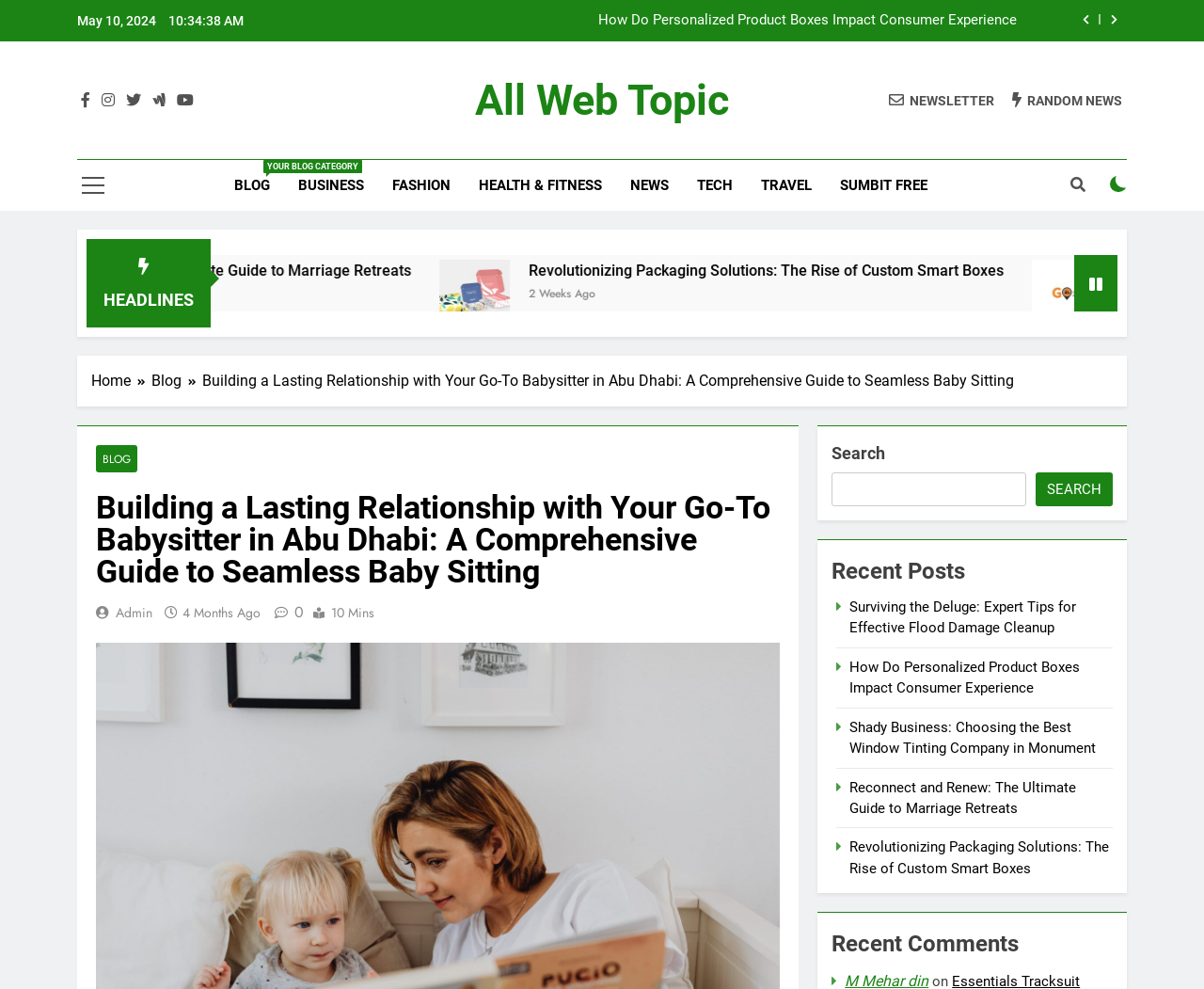Please identify the bounding box coordinates of the clickable element to fulfill the following instruction: "View recent comments". The coordinates should be four float numbers between 0 and 1, i.e., [left, top, right, bottom].

[0.691, 0.937, 0.924, 0.972]